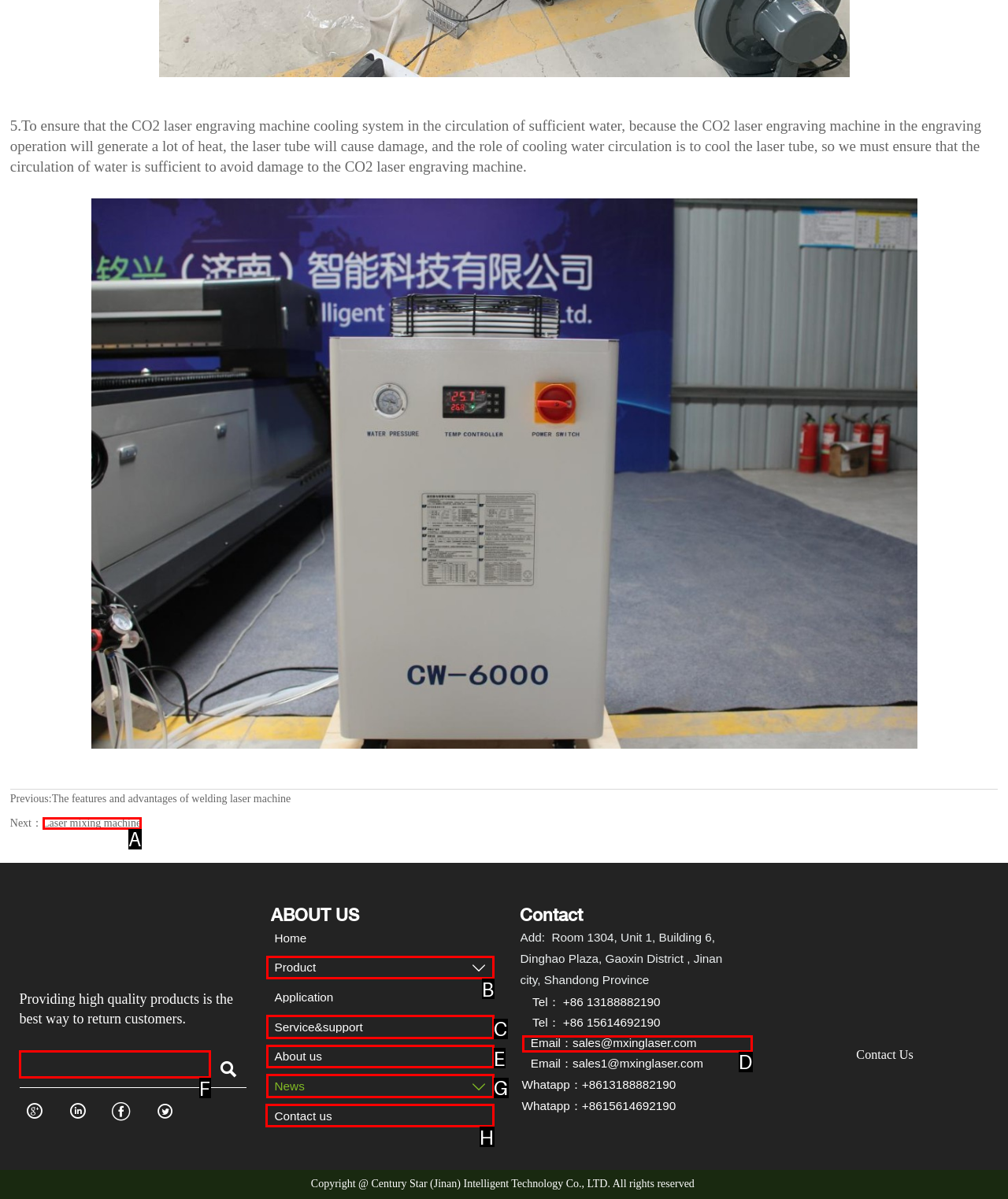Find the HTML element to click in order to complete this task: Click the link to contact us
Answer with the letter of the correct option.

H